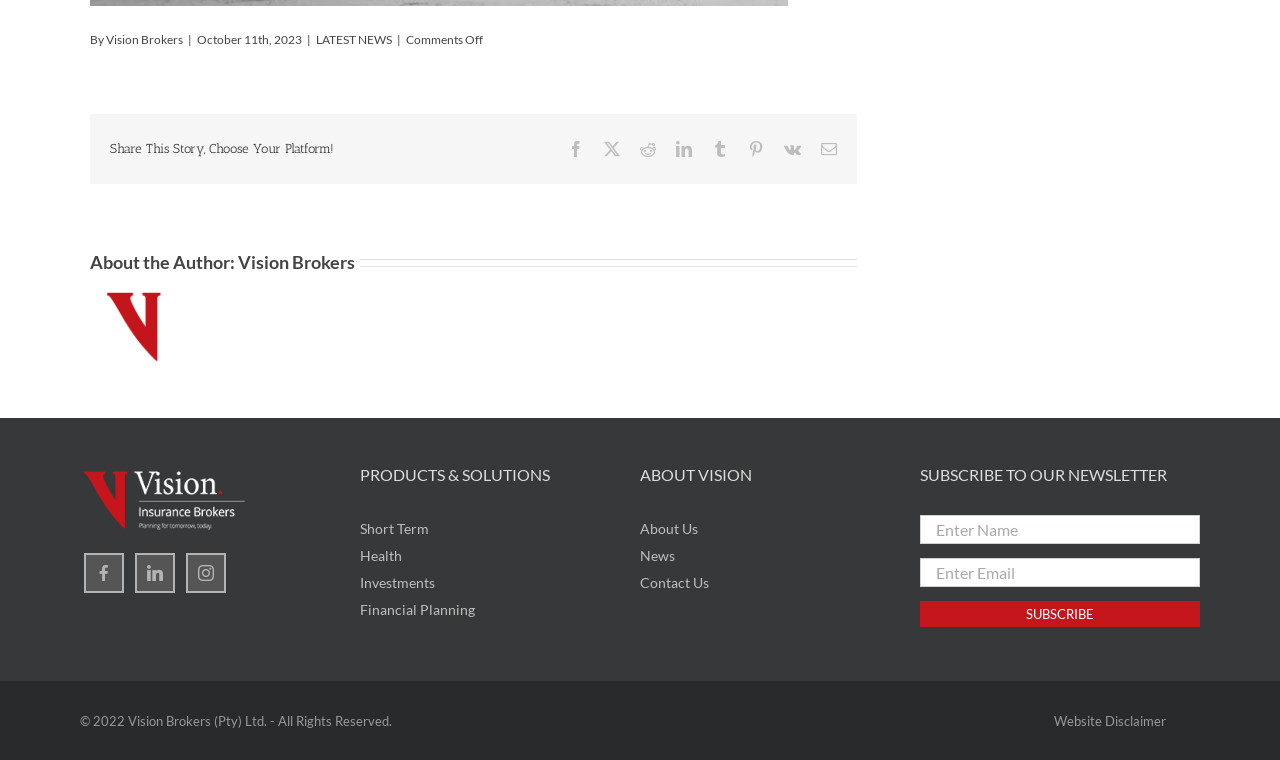What are the products and solutions offered?
Using the visual information, reply with a single word or short phrase.

Short Term, Health, Investments, etc.